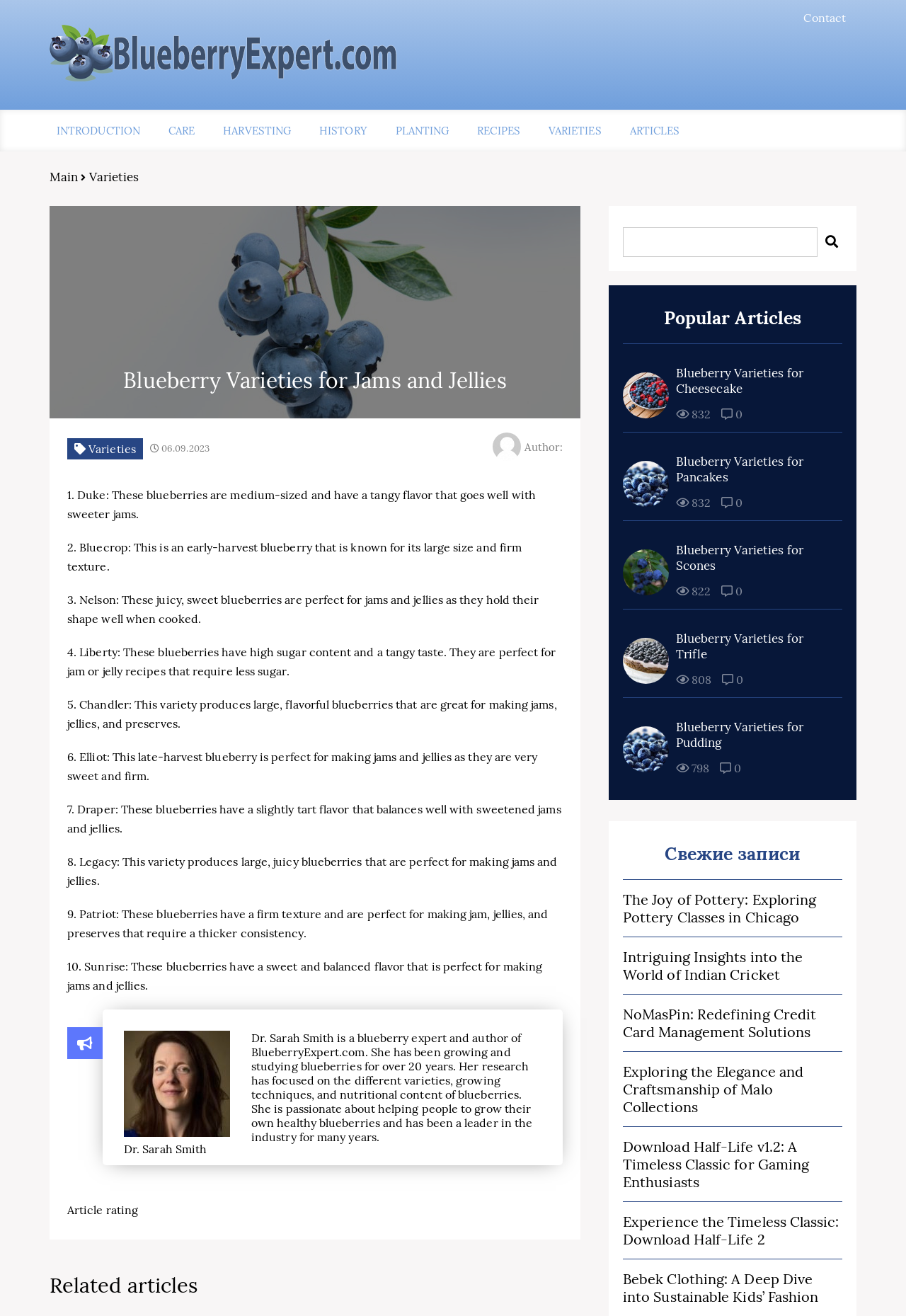Find and extract the text of the primary heading on the webpage.

Blueberry Varieties for Jams and Jellies